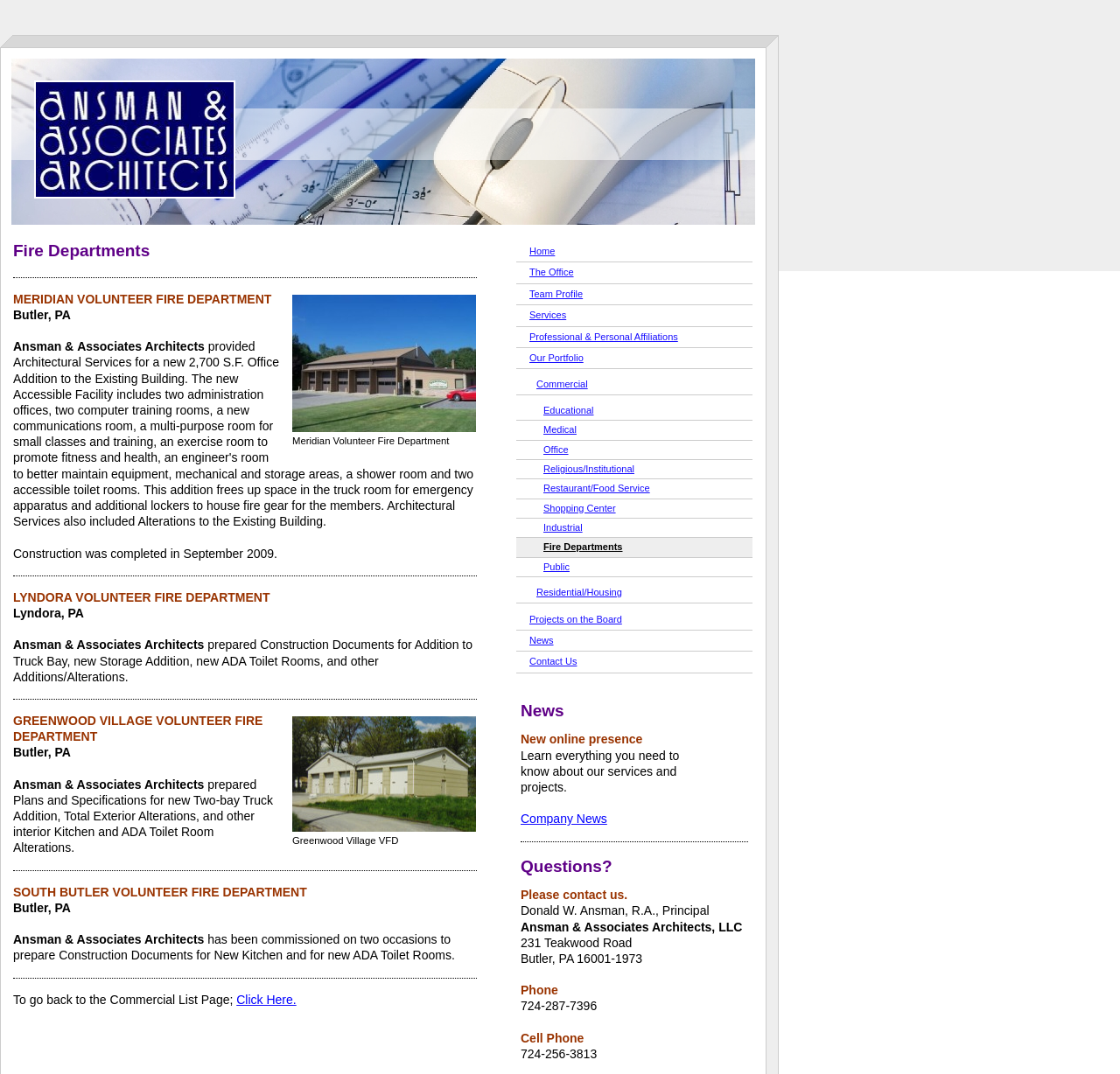Please provide a detailed answer to the question below based on the screenshot: 
How many fire departments are listed on this webpage?

By counting the number of fire department names listed on the webpage, I found that there are four fire departments mentioned: Meridian Volunteer Fire Department, Lyndora Volunteer Fire Department, Greenwood Village VFD, and South Butler Volunteer Fire Department.